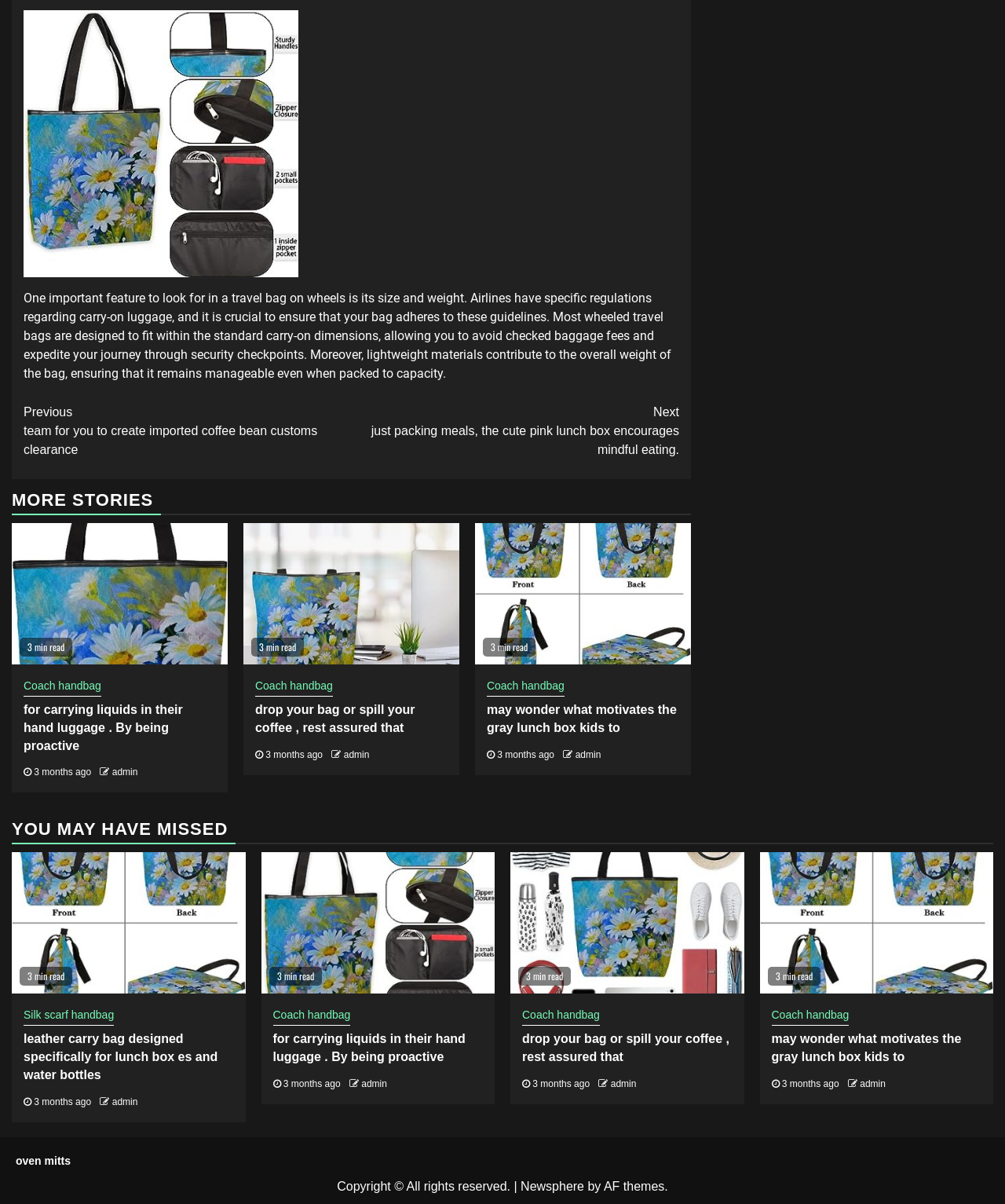Determine the coordinates of the bounding box that should be clicked to complete the instruction: "Click on the 'CONTACT ME' link". The coordinates should be represented by four float numbers between 0 and 1: [left, top, right, bottom].

None